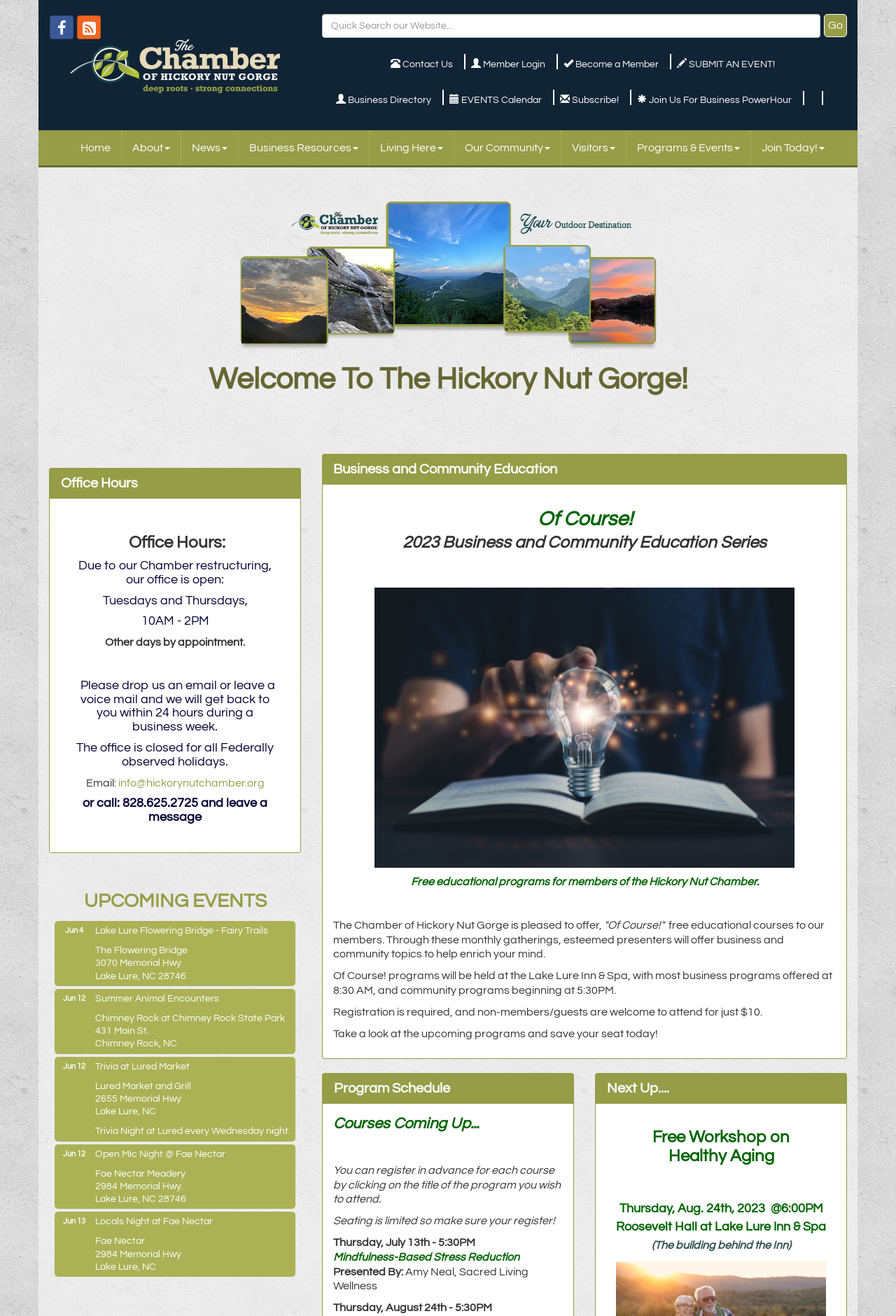Using the details in the image, give a detailed response to the question below:
What is the theme of the upcoming event on June 4?

I found the answer by reading the text 'Lake Lure Flowering Bridge - Fairy Trails' which suggests that the theme of the upcoming event on June 4 is Fairy Trails.